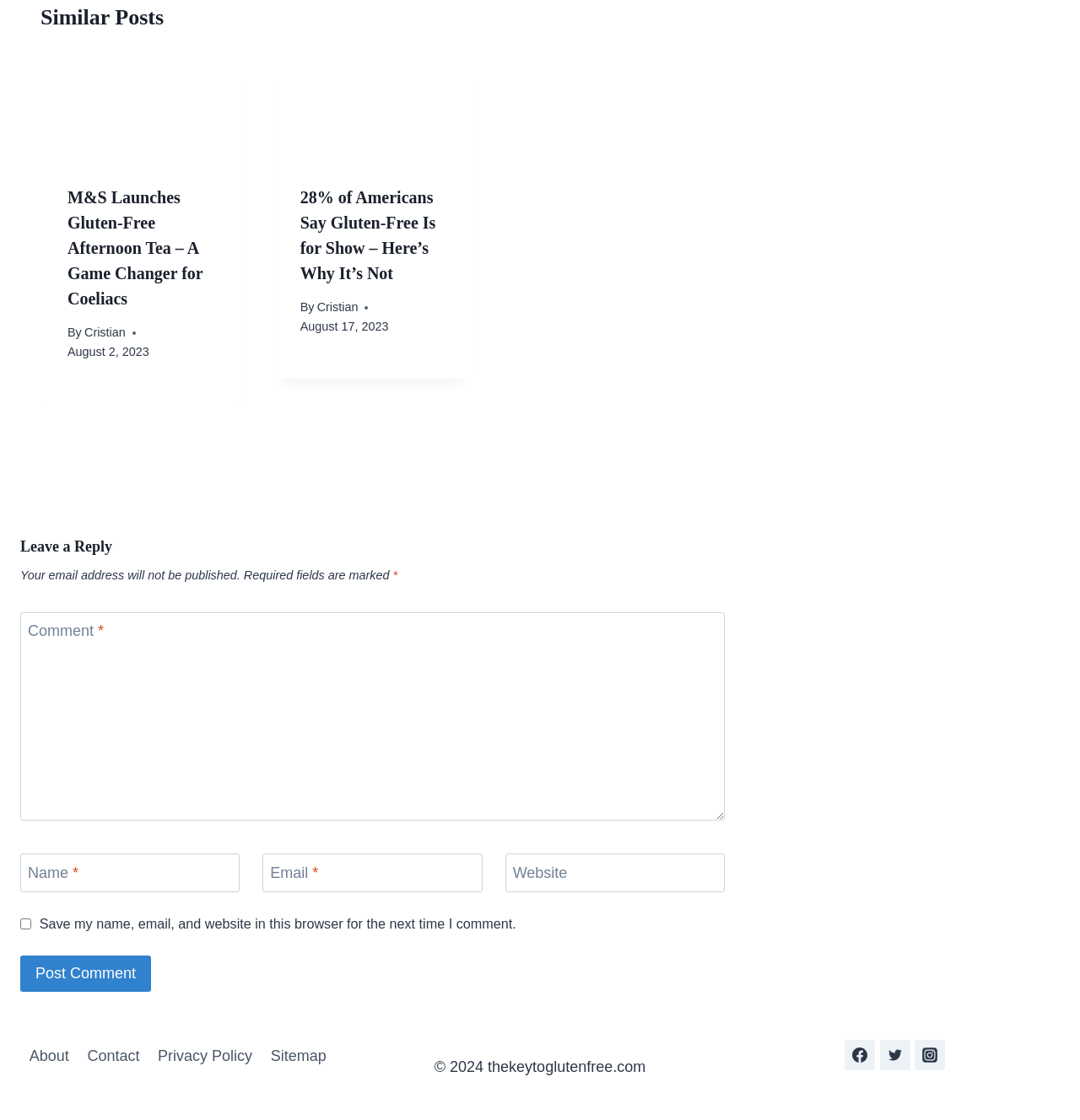Using the information from the screenshot, answer the following question thoroughly:
What social media platforms are linked at the bottom of the webpage?

The webpage has links to Facebook, Twitter, and Instagram at the bottom, indicating that these social media platforms are linked to the website.